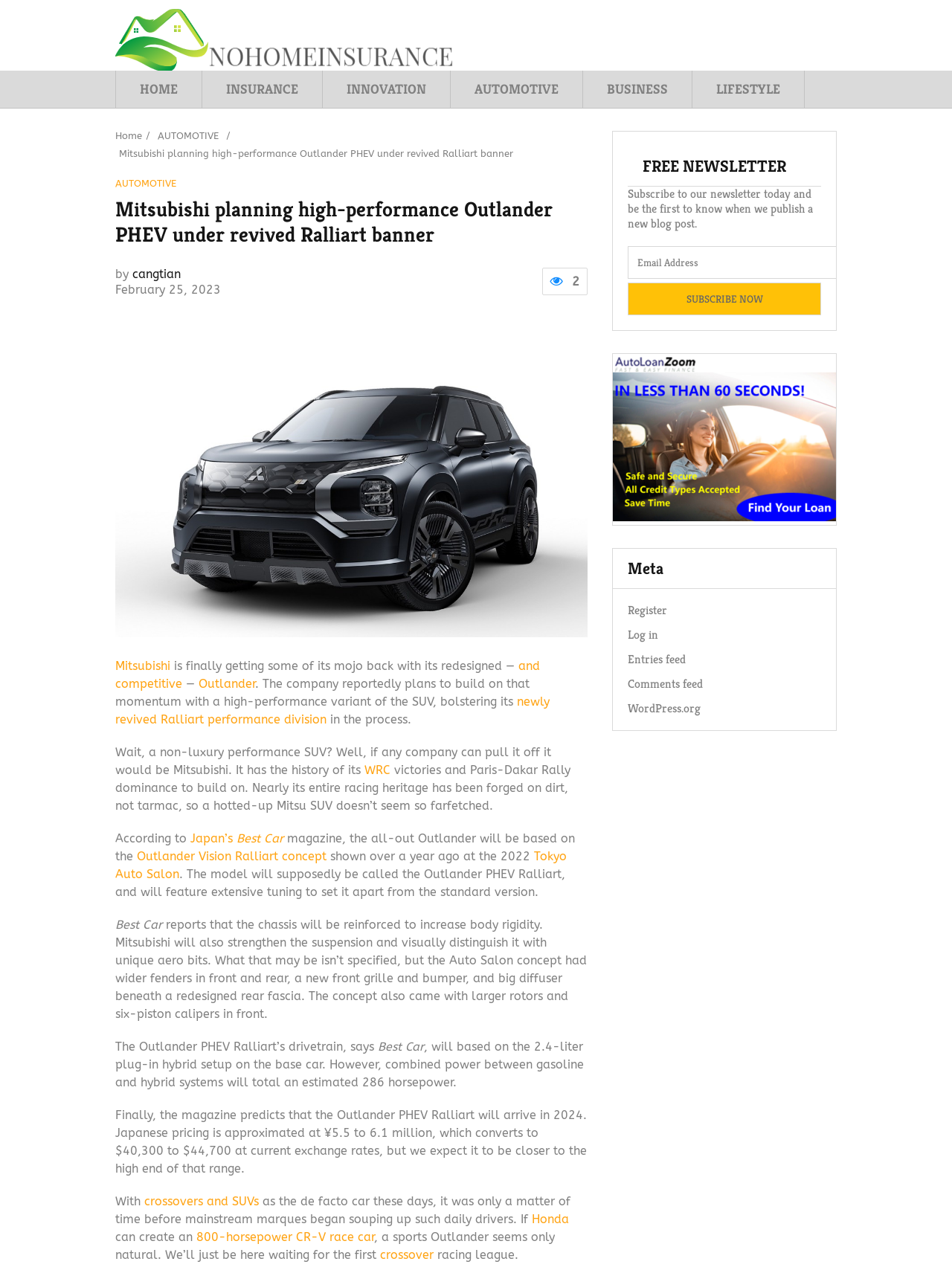Provide a brief response using a word or short phrase to this question:
What is the expected horsepower of the Outlander PHEV Ralliart?

286 horsepower